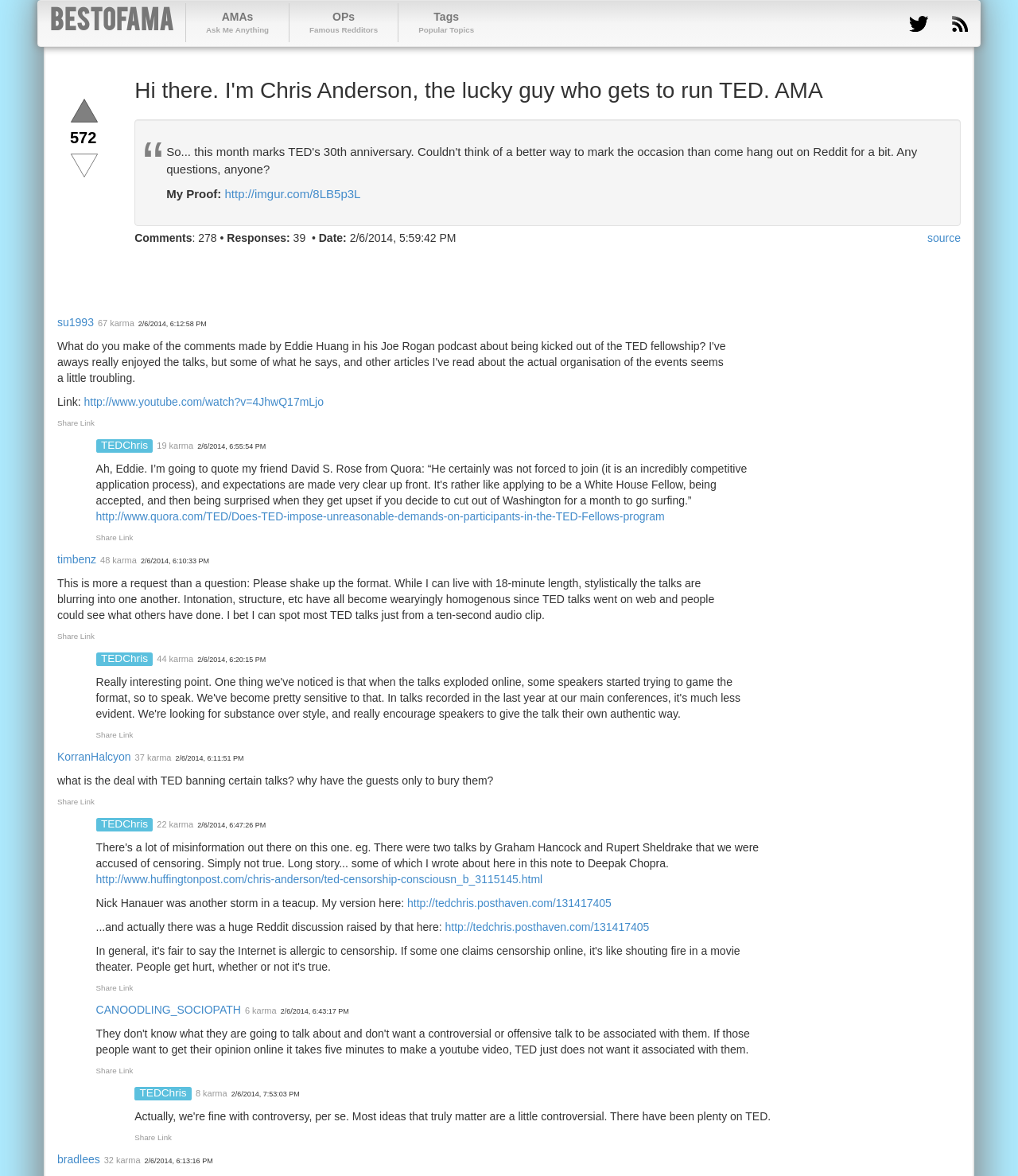Please find the bounding box coordinates of the element that must be clicked to perform the given instruction: "Click on the 'BestofAMA' link". The coordinates should be four float numbers from 0 to 1, i.e., [left, top, right, bottom].

[0.038, 0.003, 0.182, 0.037]